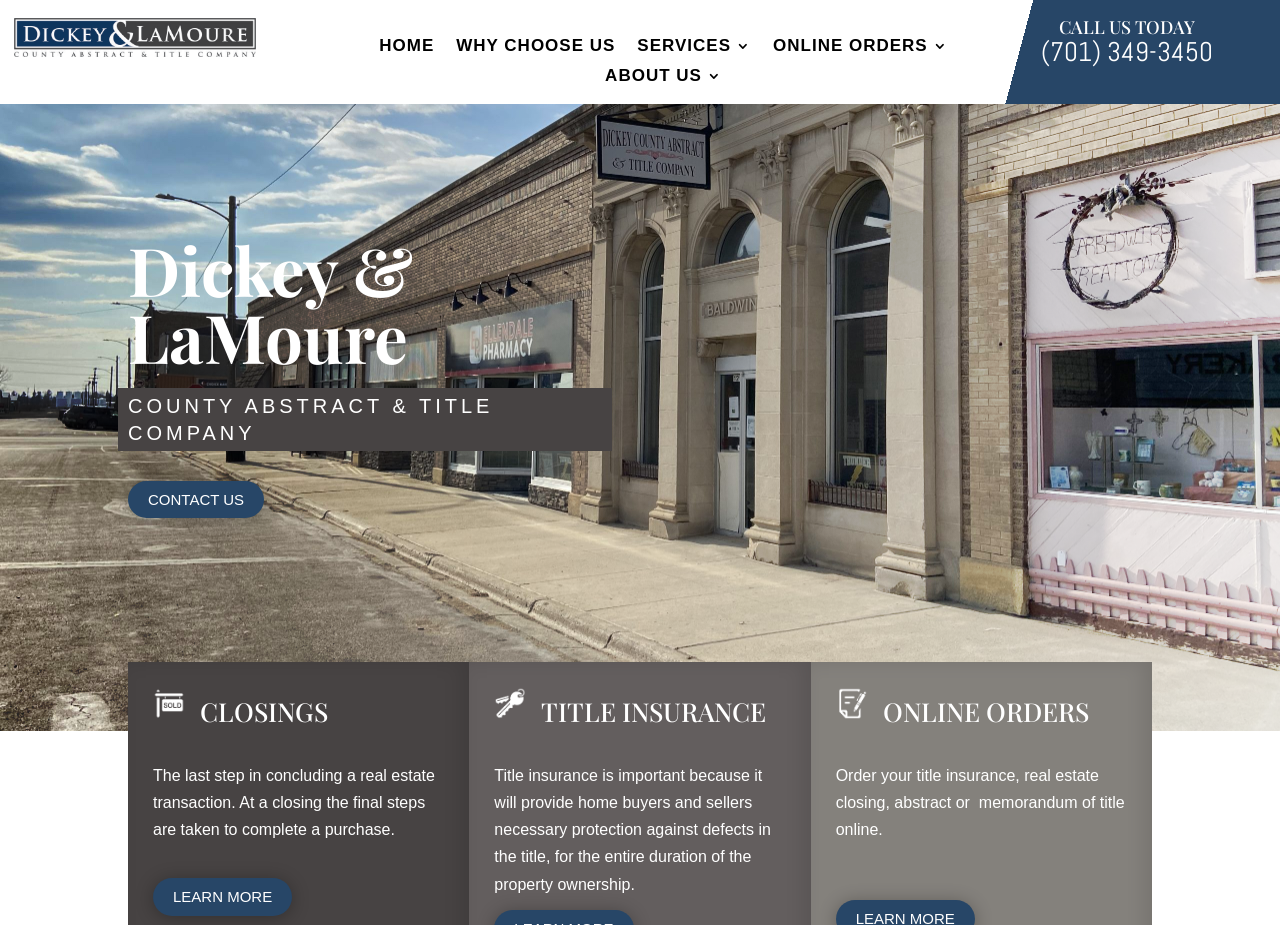Locate the bounding box coordinates of the segment that needs to be clicked to meet this instruction: "Click the ONLINE ORDERS link".

[0.69, 0.743, 0.88, 0.807]